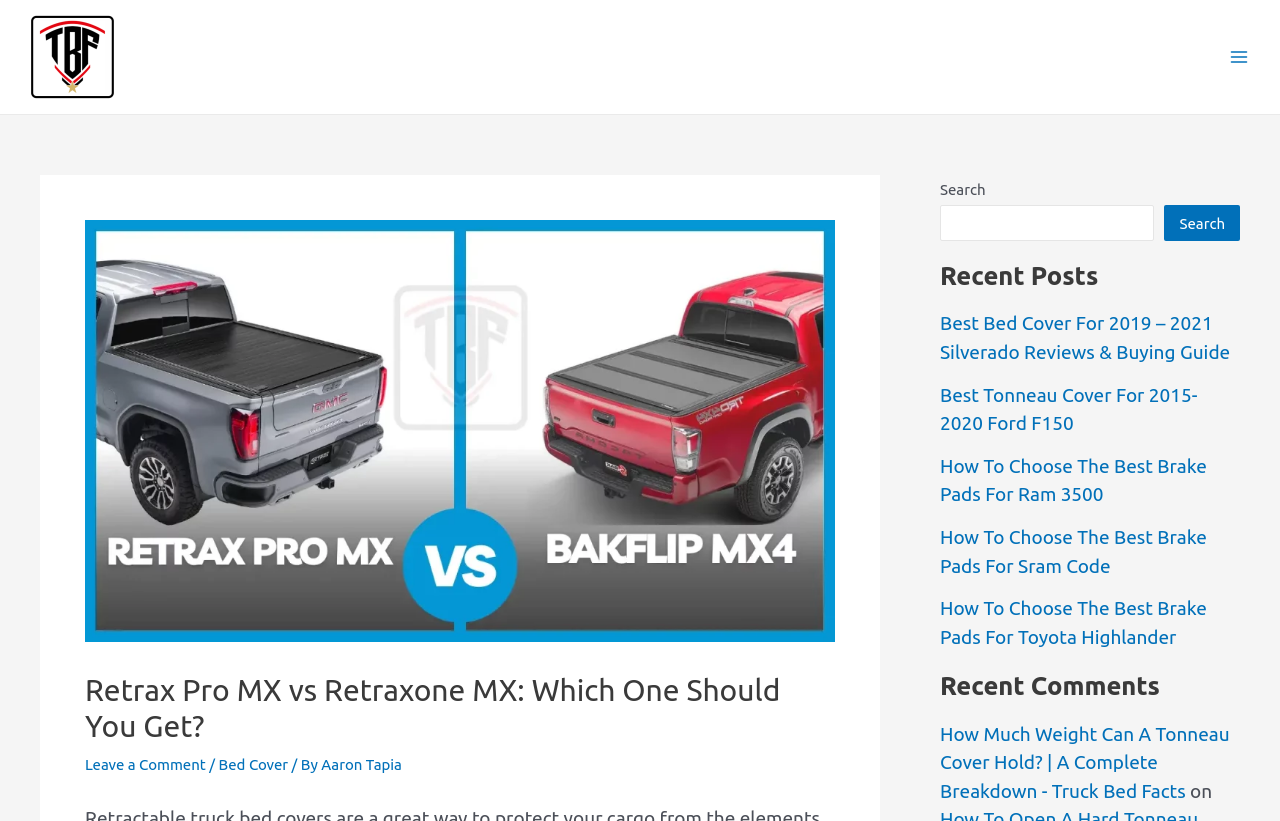Given the element description parent_node: Search name="s", specify the bounding box coordinates of the corresponding UI element in the format (top-left x, top-left y, bottom-right x, bottom-right y). All values must be between 0 and 1.

[0.734, 0.25, 0.902, 0.294]